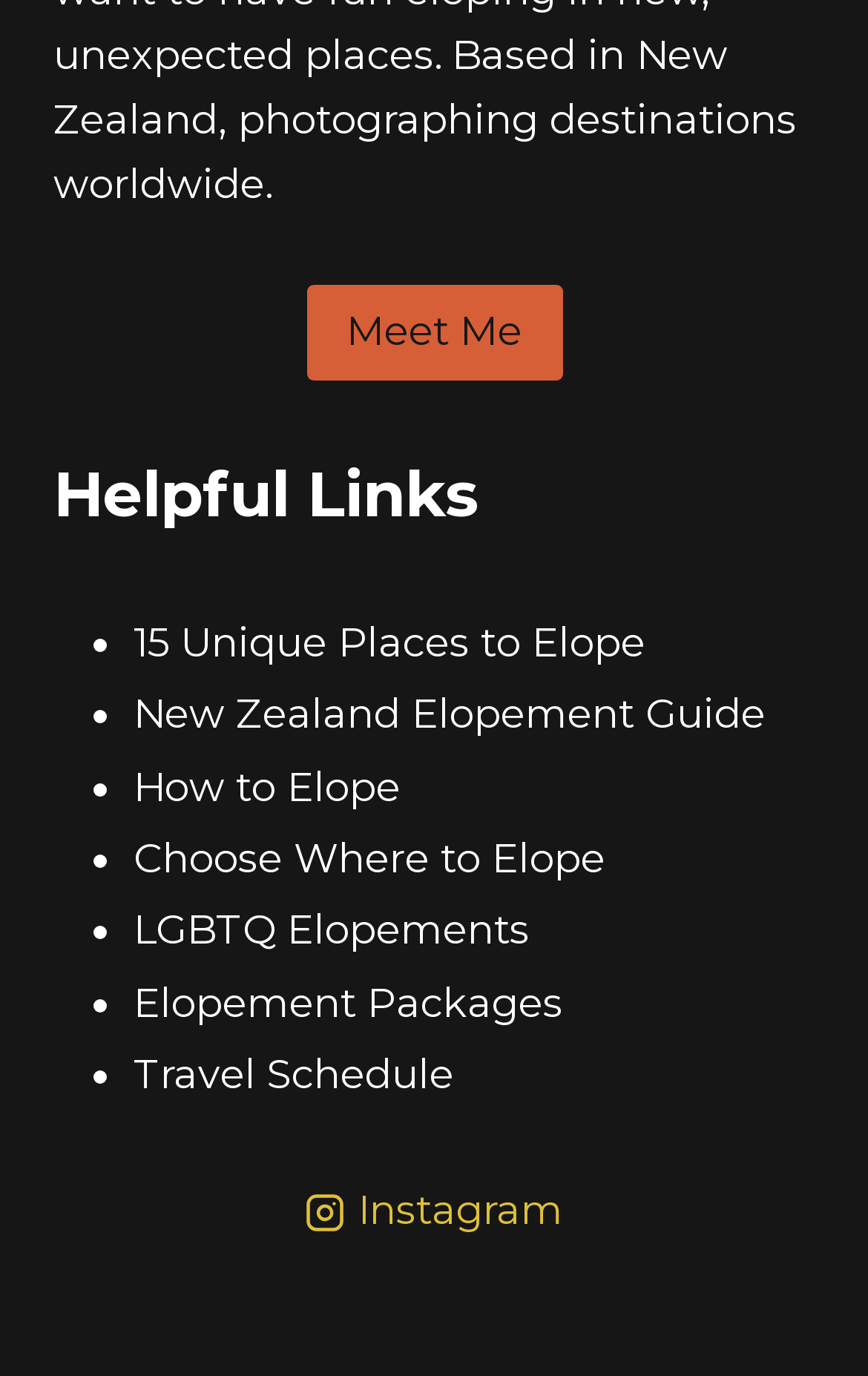What is the last link under 'Helpful Links'?
Provide a one-word or short-phrase answer based on the image.

Travel Schedule